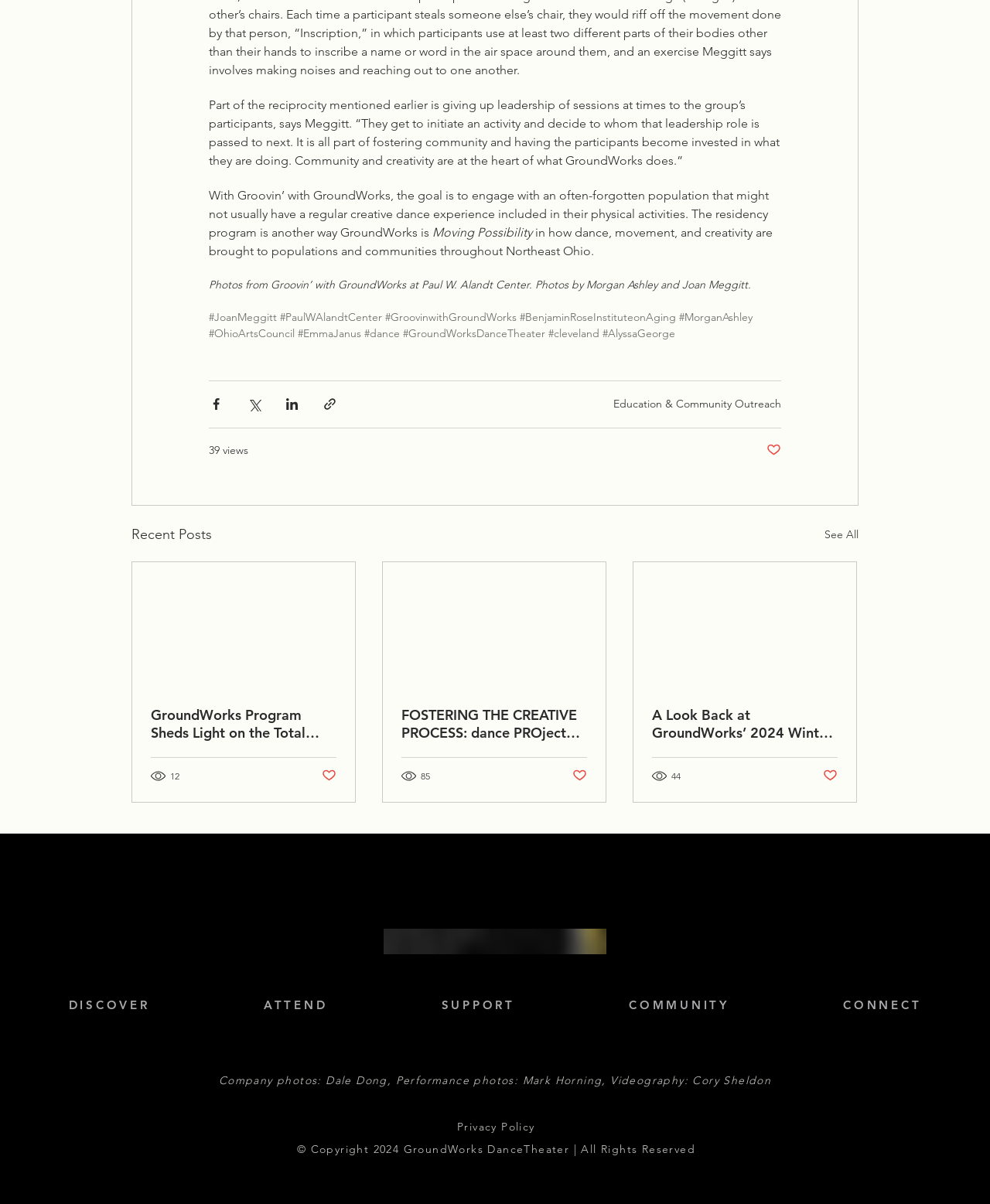Using the provided description: "39 views", find the bounding box coordinates of the corresponding UI element. The output should be four float numbers between 0 and 1, in the format [left, top, right, bottom].

[0.211, 0.367, 0.251, 0.381]